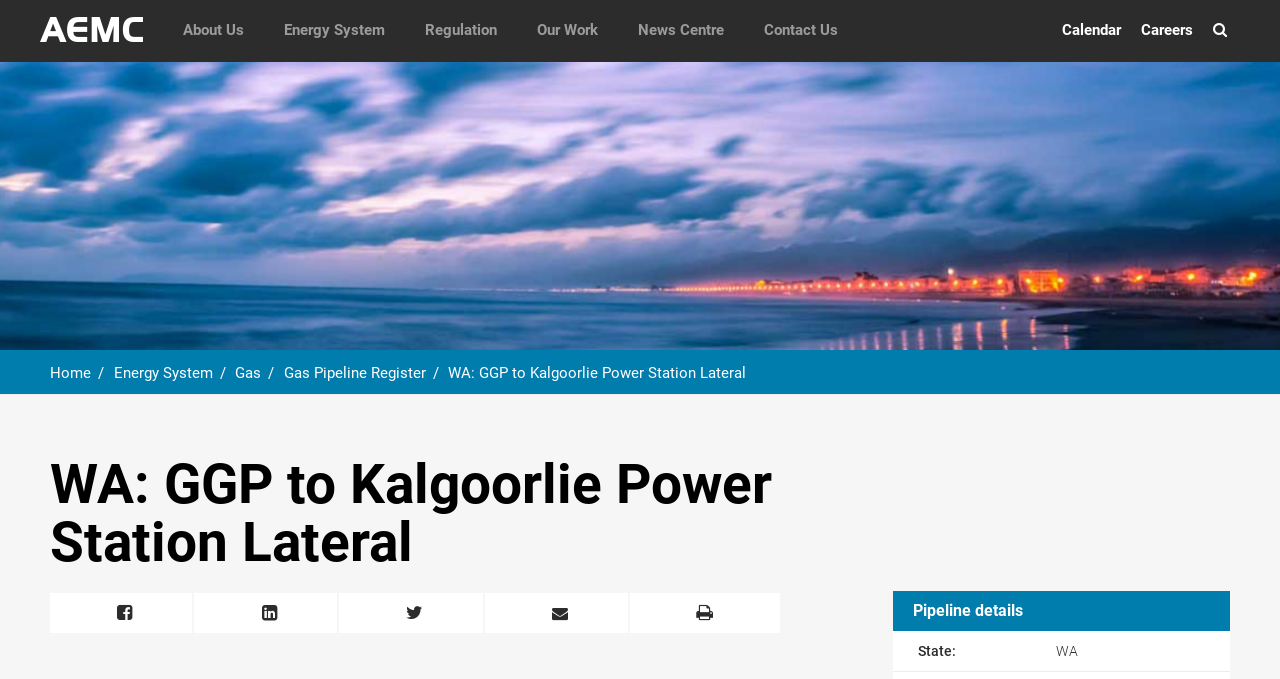Identify the bounding box of the UI element that matches this description: "About Us".

[0.127, 0.0, 0.206, 0.088]